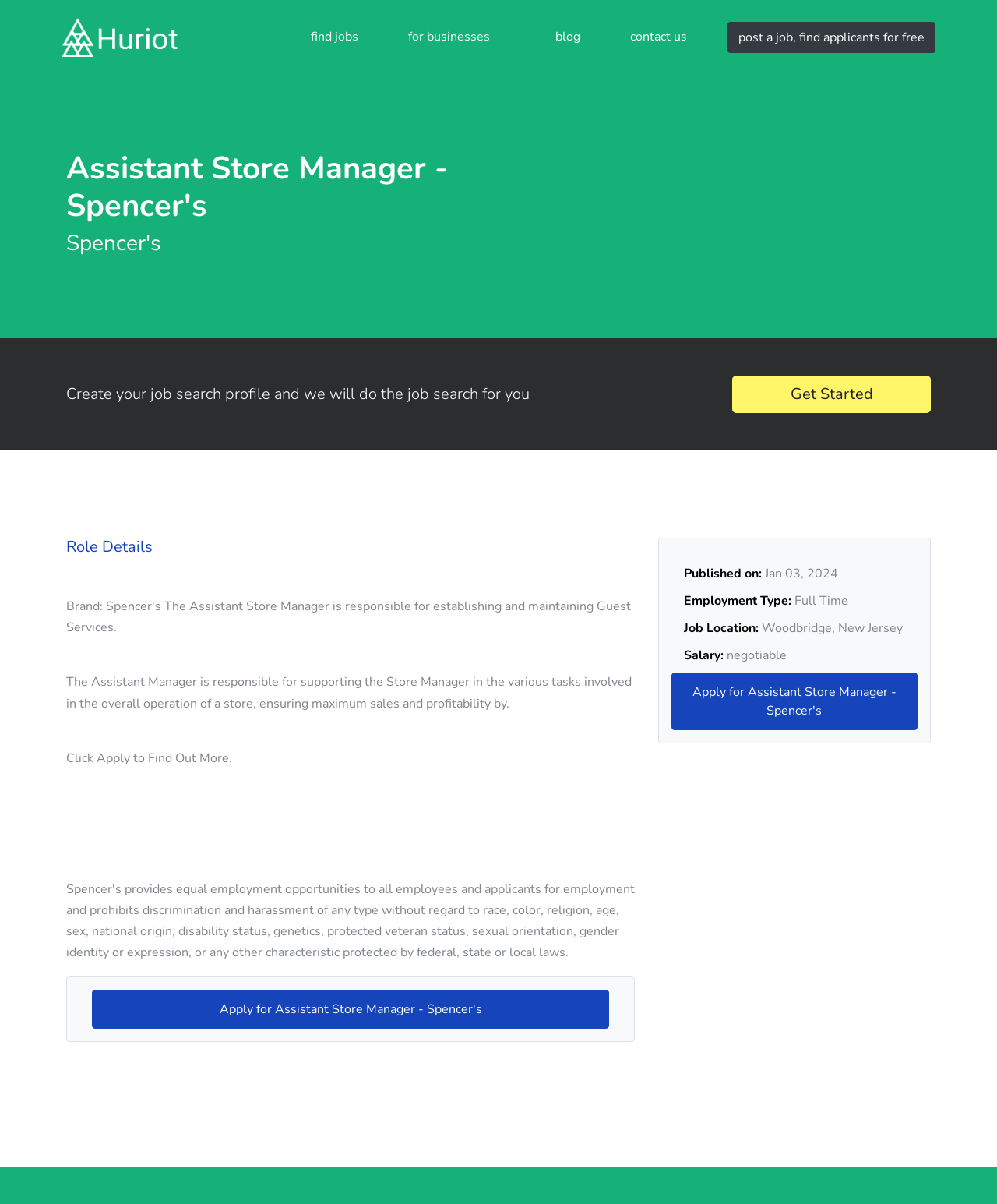Determine the bounding box for the UI element as described: "blog". The coordinates should be represented as four float numbers between 0 and 1, formatted as [left, top, right, bottom].

[0.541, 0.009, 0.597, 0.053]